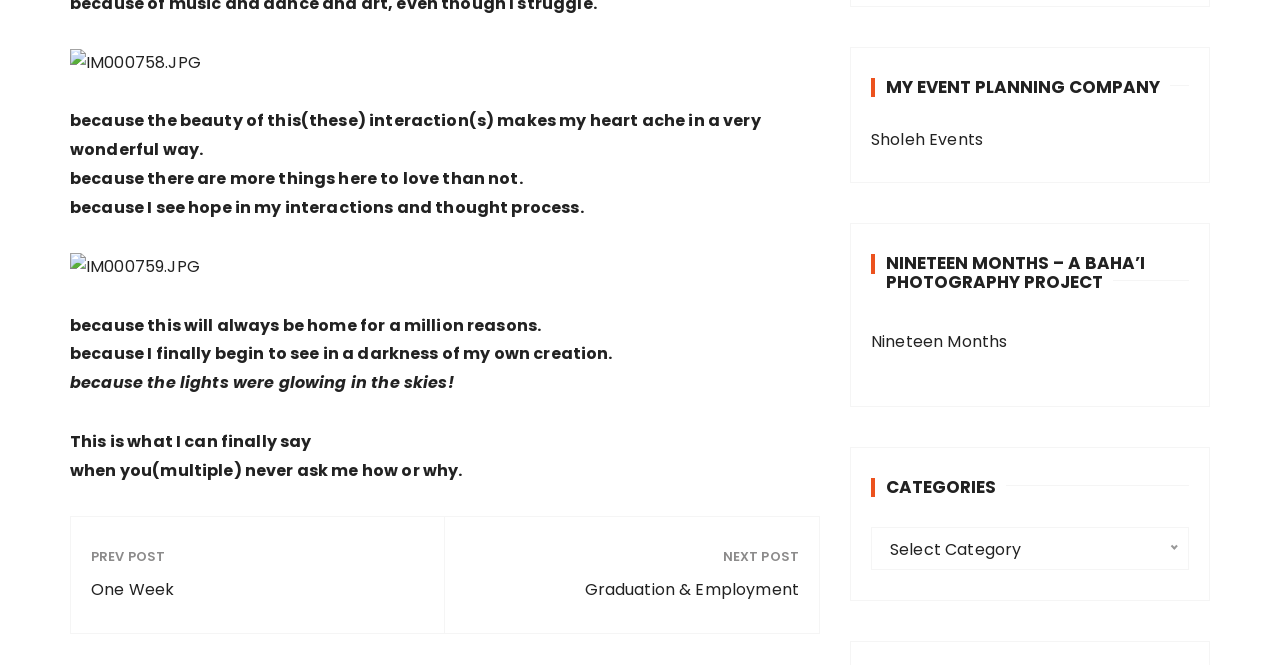Using the provided description Graduation & Employment, find the bounding box coordinates for the UI element. Provide the coordinates in (top-left x, top-left y, bottom-right x, bottom-right y) format, ensuring all values are between 0 and 1.

[0.363, 0.868, 0.624, 0.907]